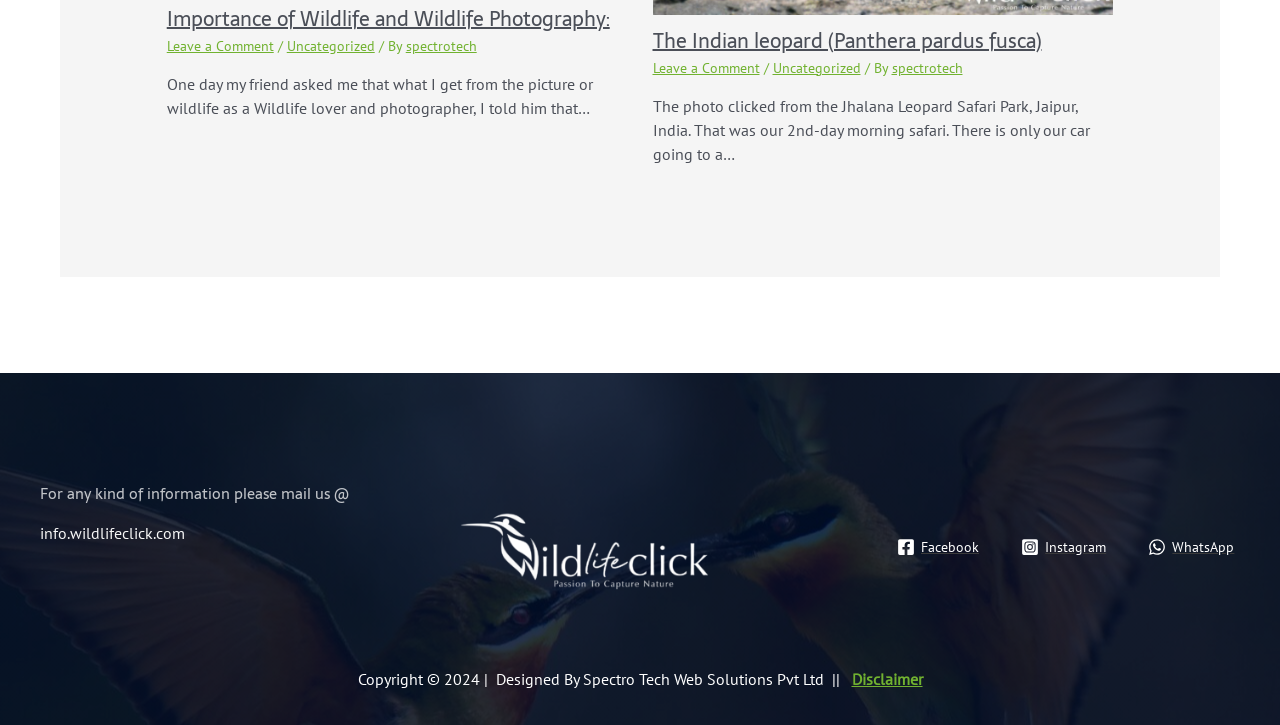Locate the bounding box coordinates of the area where you should click to accomplish the instruction: "Check the disclaimer".

[0.665, 0.923, 0.721, 0.951]